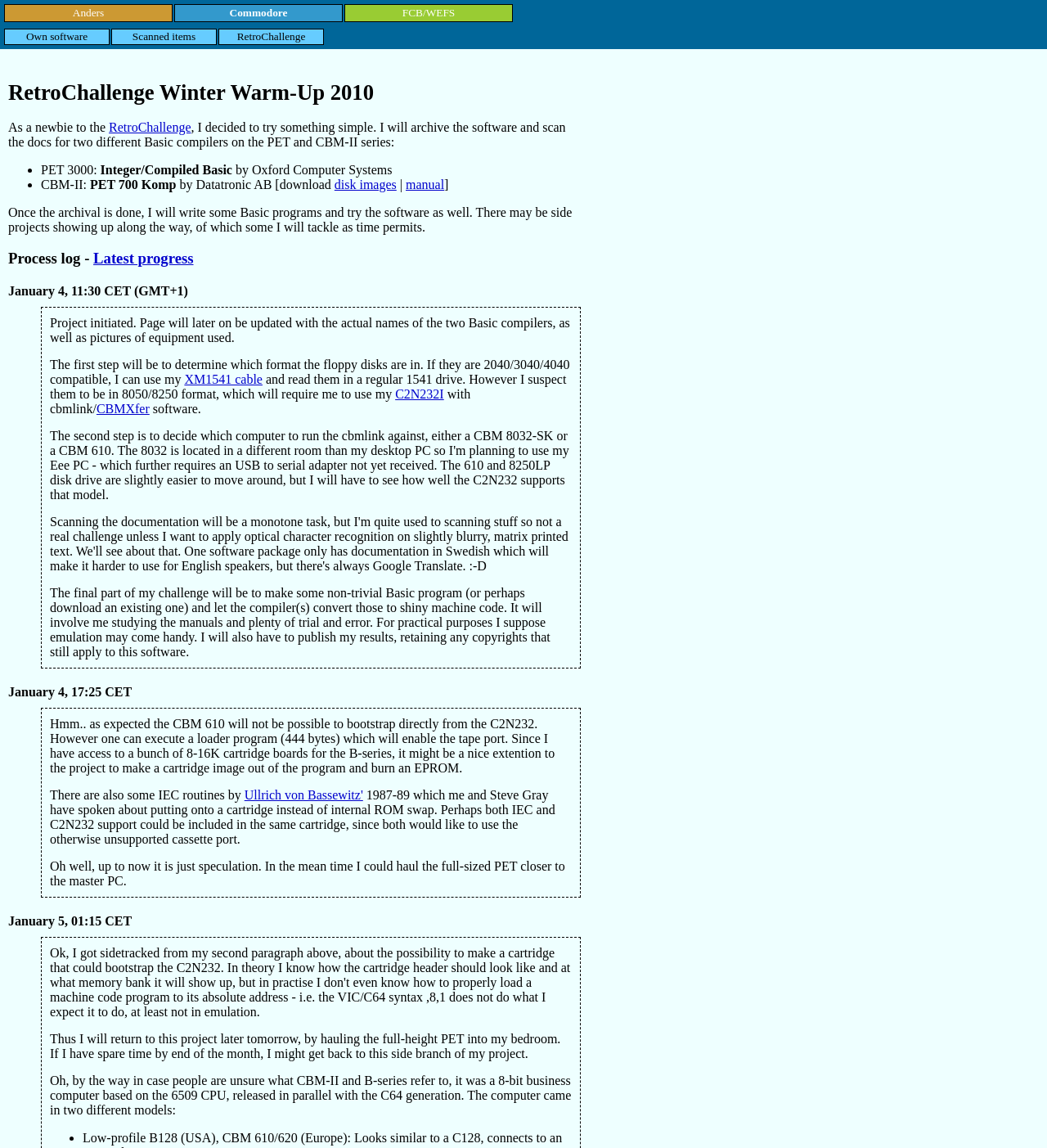Using the elements shown in the image, answer the question comprehensively: What is the purpose of the 'C2N232I' mentioned on the webpage?

The webpage mentions that the author suspects the floppy disks to be in '8050/8250 format' which will require the use of 'C2N232I' to read them.